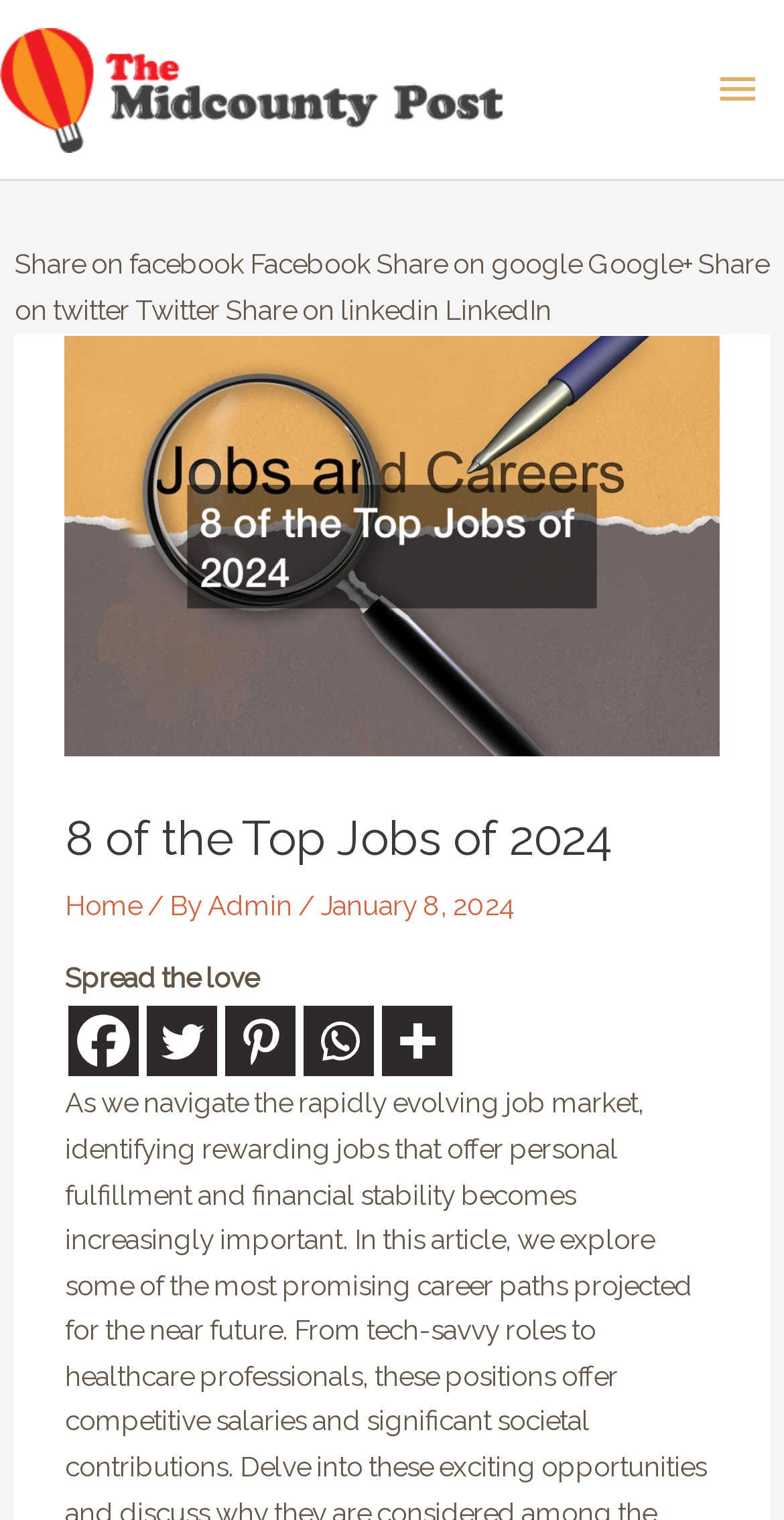Provide the bounding box coordinates of the HTML element described by the text: "aria-label="Toggle navigation"".

None